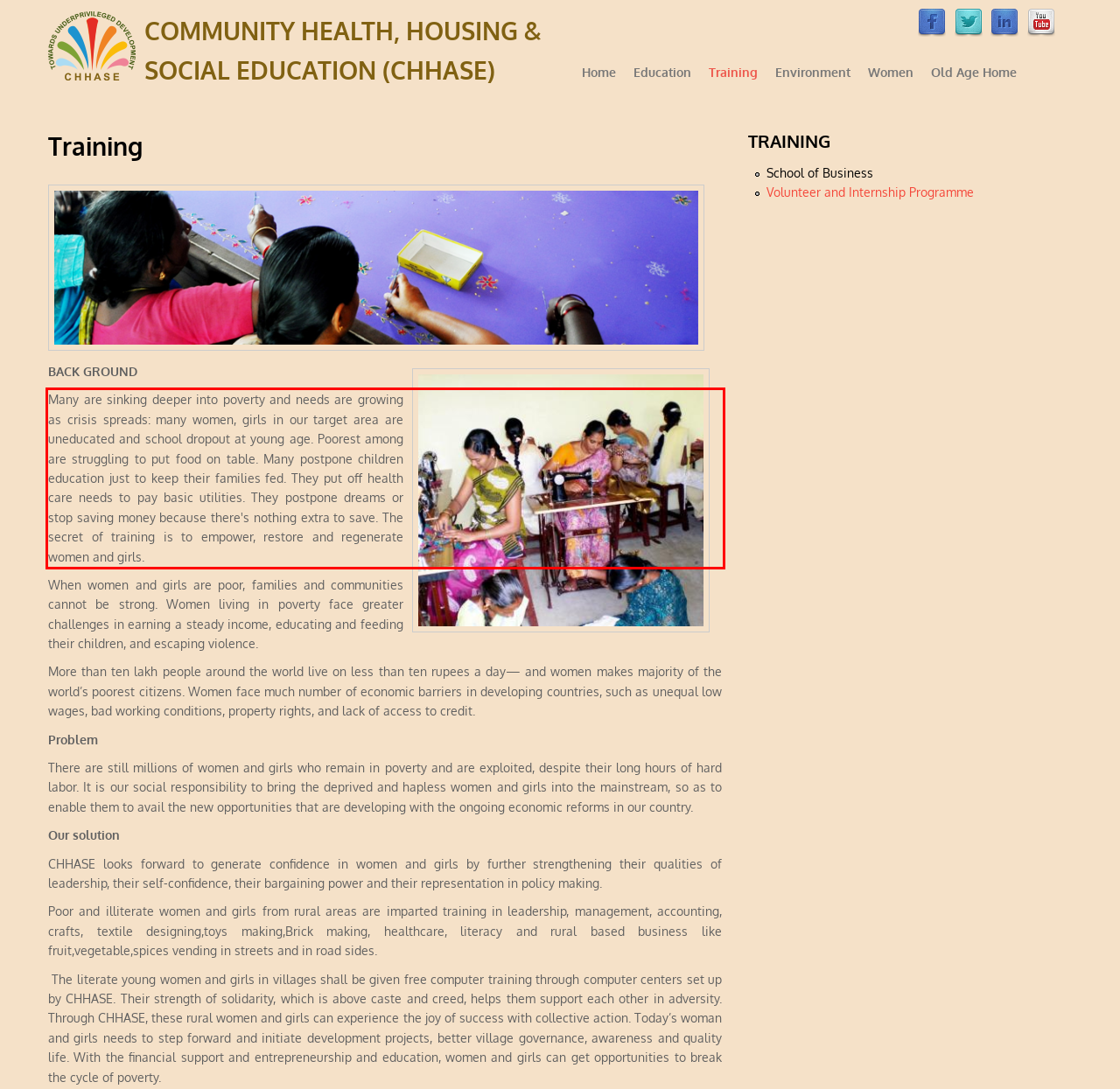Please extract the text content from the UI element enclosed by the red rectangle in the screenshot.

Many are sinking deeper into poverty and needs are growing as crisis spreads: many women, girls in our target area are uneducated and school dropout at young age. Poorest among are struggling to put food on table. Many postpone children education just to keep their families fed. They put off health care needs to pay basic utilities. They postpone dreams or stop saving money because there's nothing extra to save. The secret of training is to empower, restore and regenerate women and girls.